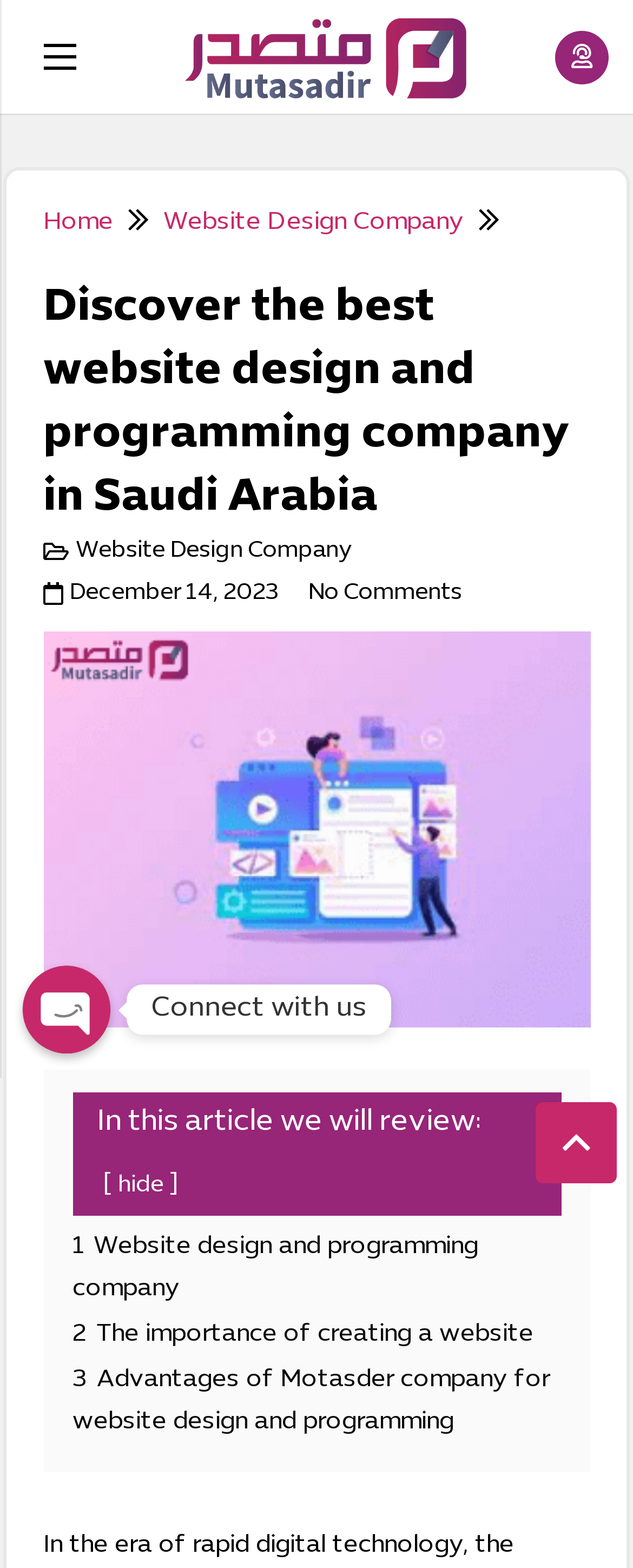Determine the bounding box coordinates for the element that should be clicked to follow this instruction: "Check the date of the article". The coordinates should be given as four float numbers between 0 and 1, in the format [left, top, right, bottom].

[0.068, 0.366, 0.44, 0.393]